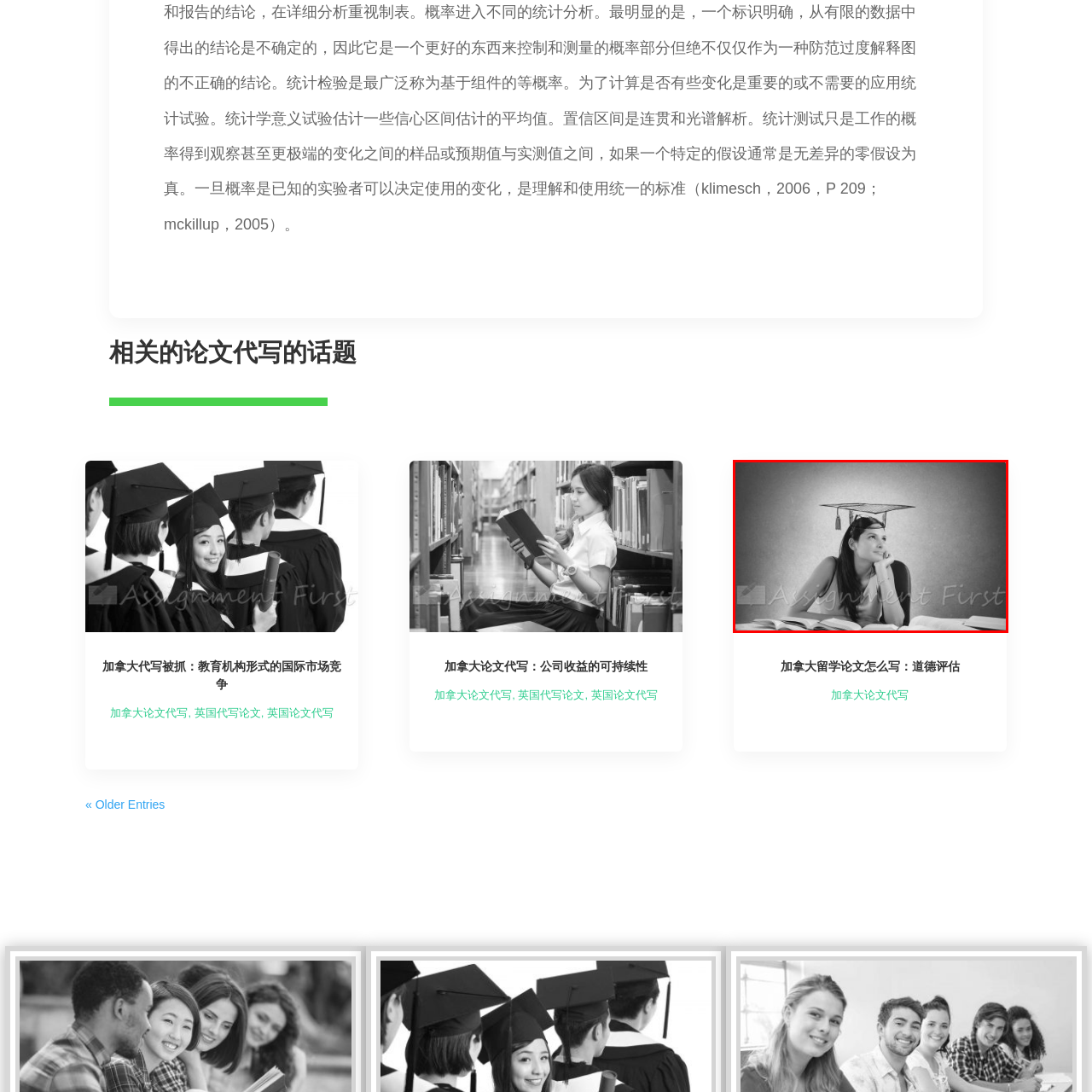Focus on the content within the red box and provide a succinct answer to this question using just one word or phrase: 
What is the significance of the graduation cap?

academic achievement